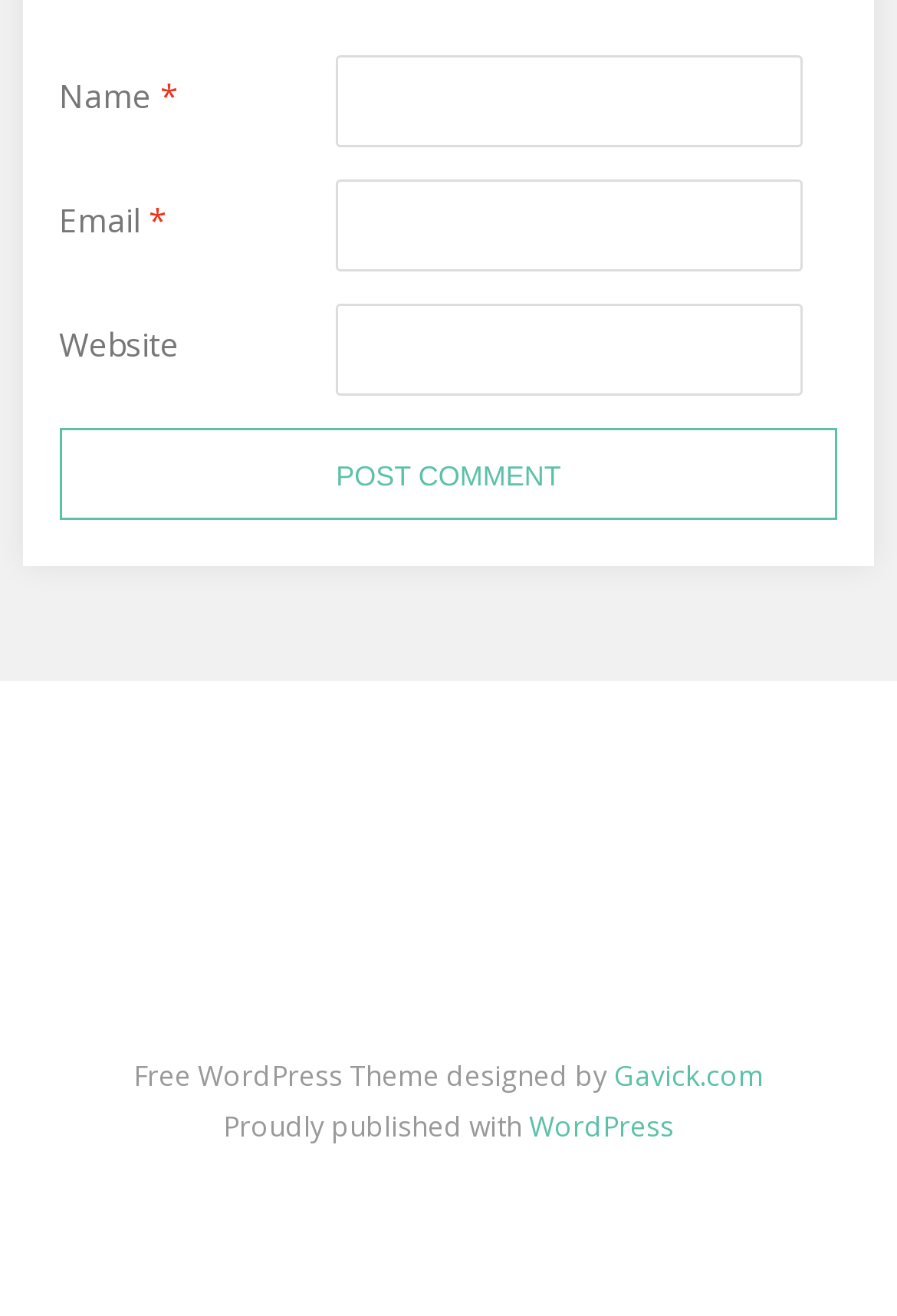Highlight the bounding box coordinates of the region I should click on to meet the following instruction: "Input your email".

[0.374, 0.137, 0.894, 0.206]